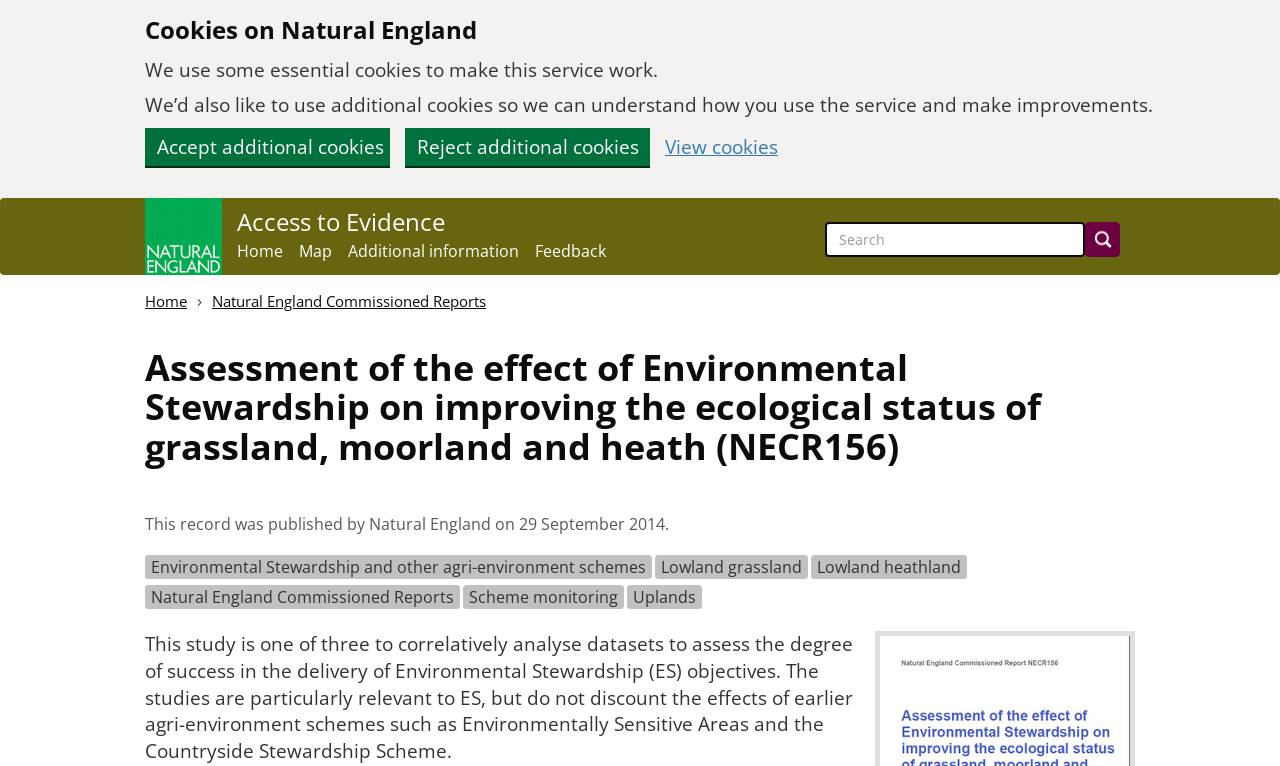Utilize the details in the image to thoroughly answer the following question: What is the date of publication of this record?

According to the webpage content, the record was published by Natural England on 29 September 2014, as stated in the sentence 'This record was published by Natural England on 29 September 2014'.